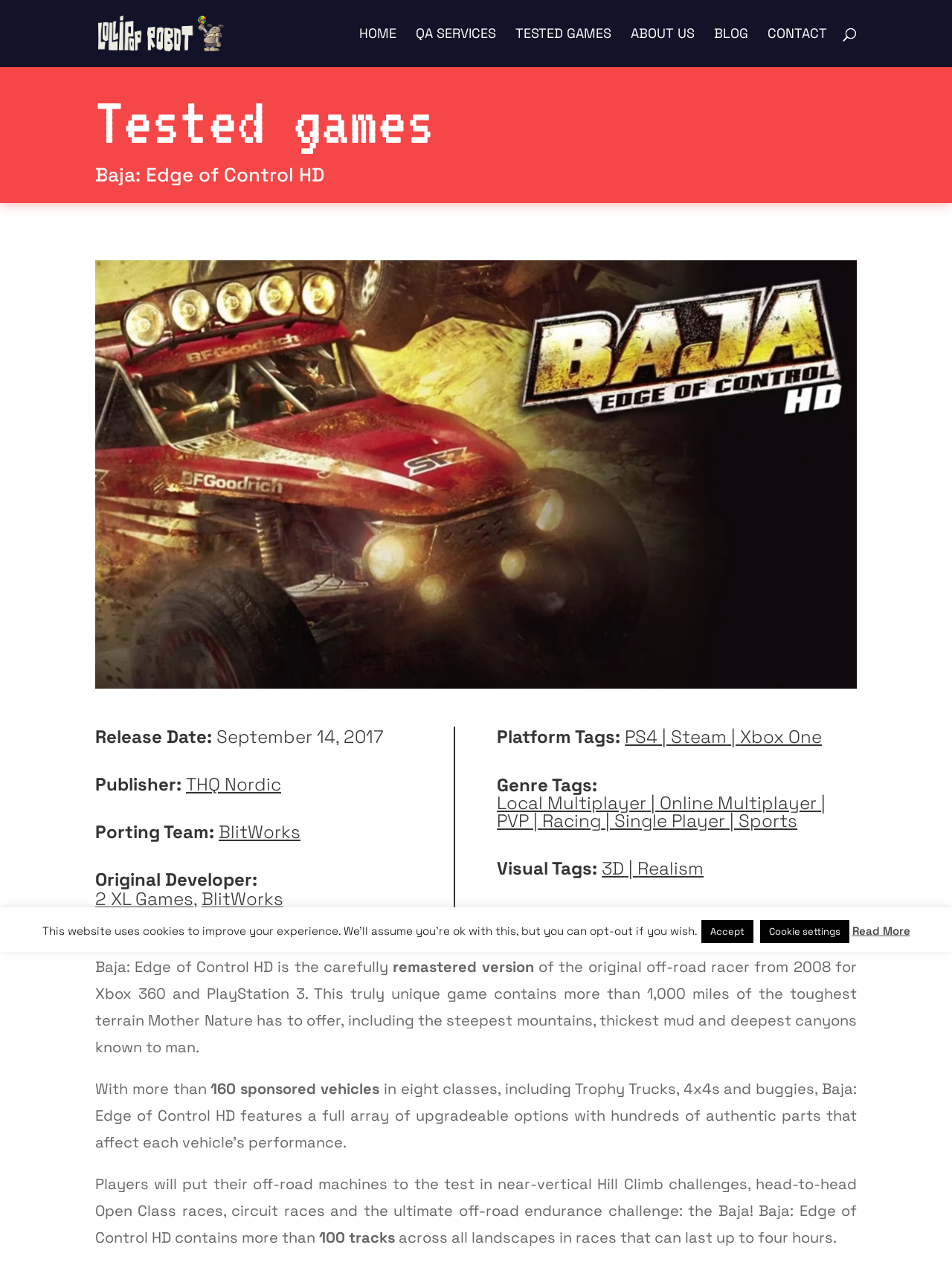Identify the bounding box coordinates of the element that should be clicked to fulfill this task: "read more about Baja: Edge of Control HD". The coordinates should be provided as four float numbers between 0 and 1, i.e., [left, top, right, bottom].

[0.895, 0.732, 0.956, 0.743]